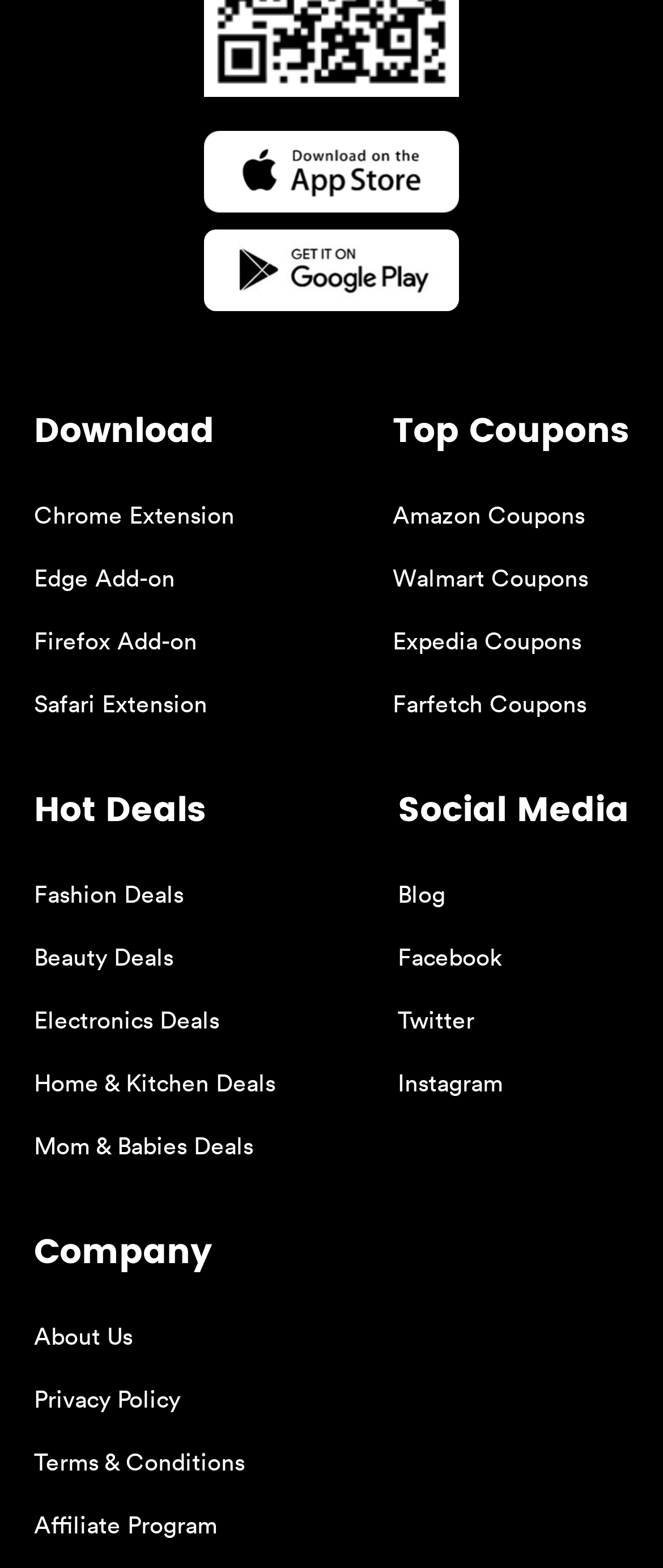What is the last company link?
Analyze the image and deliver a detailed answer to the question.

The last company link is 'Affiliate Program', which can be found by looking at the 'Company' section on the webpage, where the last link is 'Affiliate Program'.